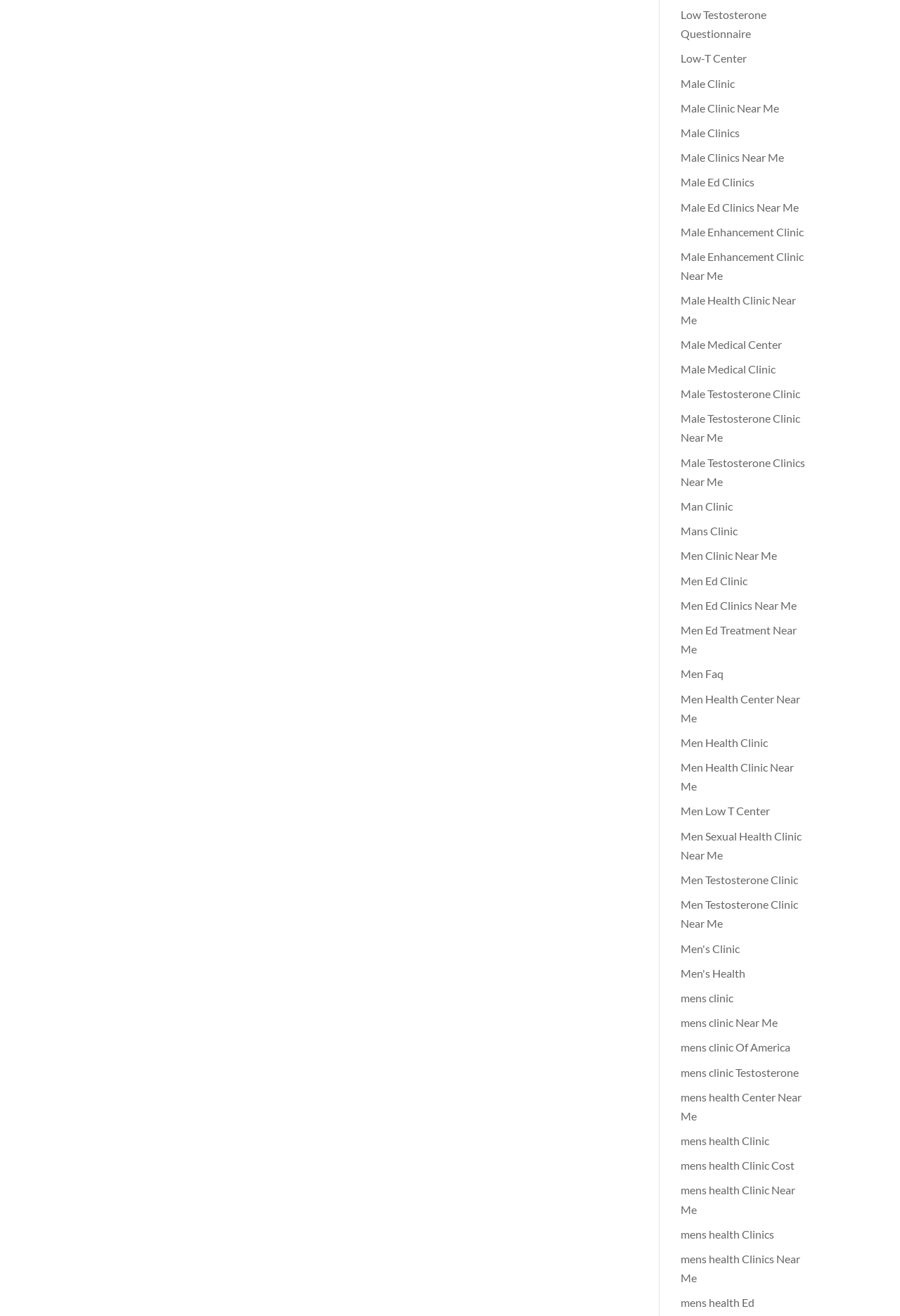Identify the bounding box of the HTML element described here: "Men Health Center Near Me". Provide the coordinates as four float numbers between 0 and 1: [left, top, right, bottom].

[0.756, 0.526, 0.889, 0.55]